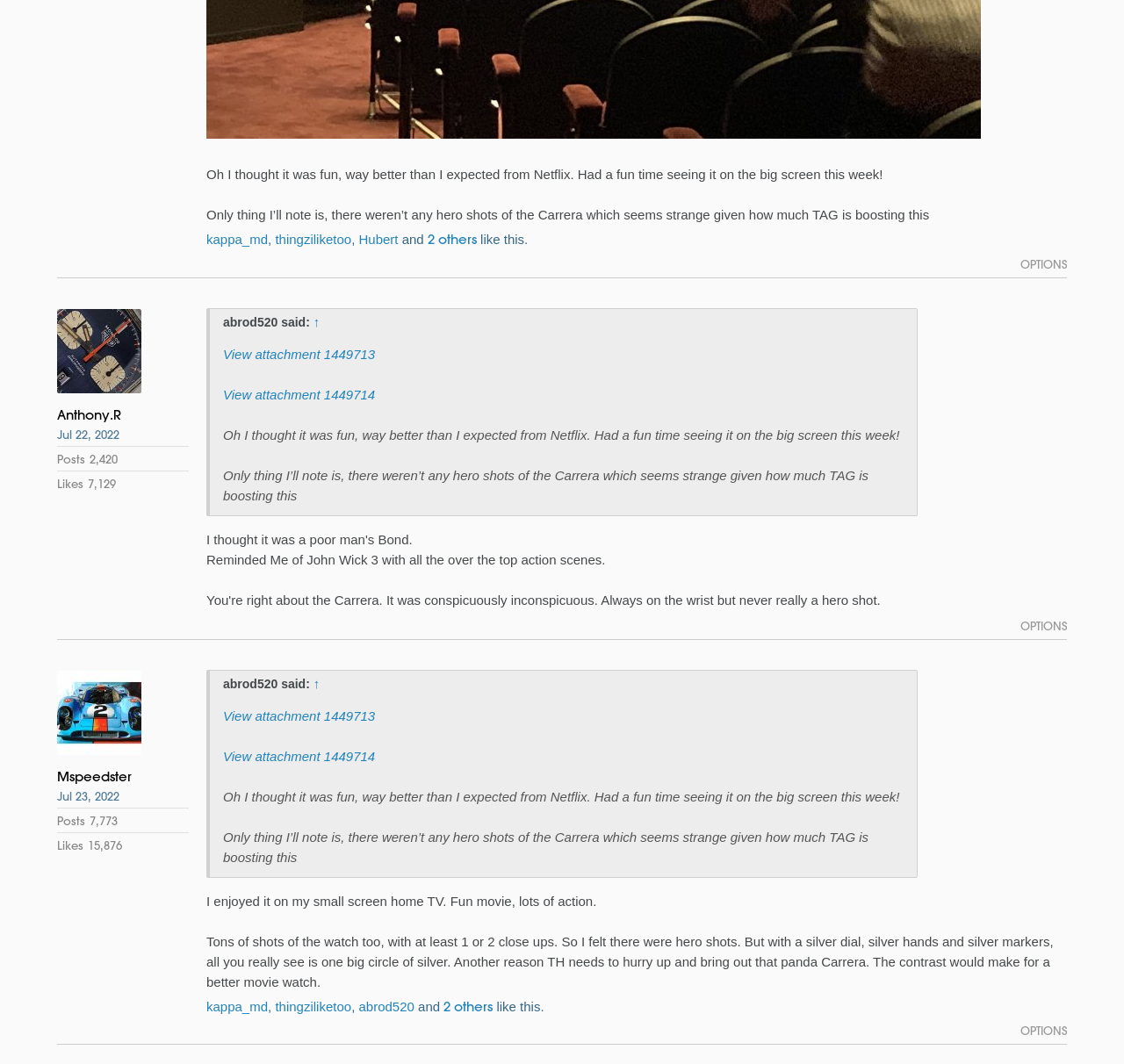Determine the bounding box coordinates for the area that should be clicked to carry out the following instruction: "View user profile".

[0.051, 0.29, 0.16, 0.37]